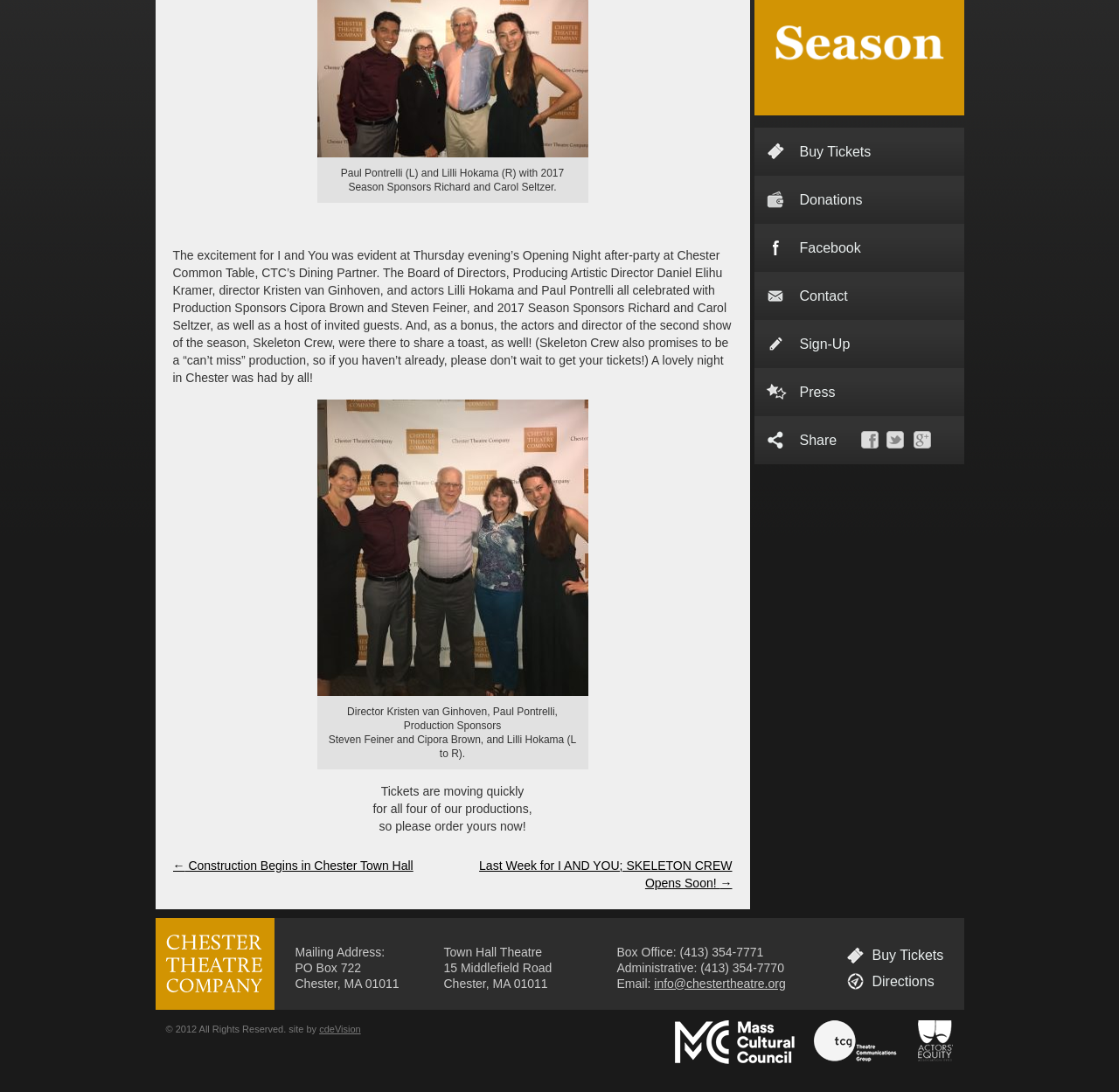Locate the bounding box of the UI element defined by this description: "Buy Tickets". The coordinates should be given as four float numbers between 0 and 1, formatted as [left, top, right, bottom].

[0.674, 0.117, 0.861, 0.161]